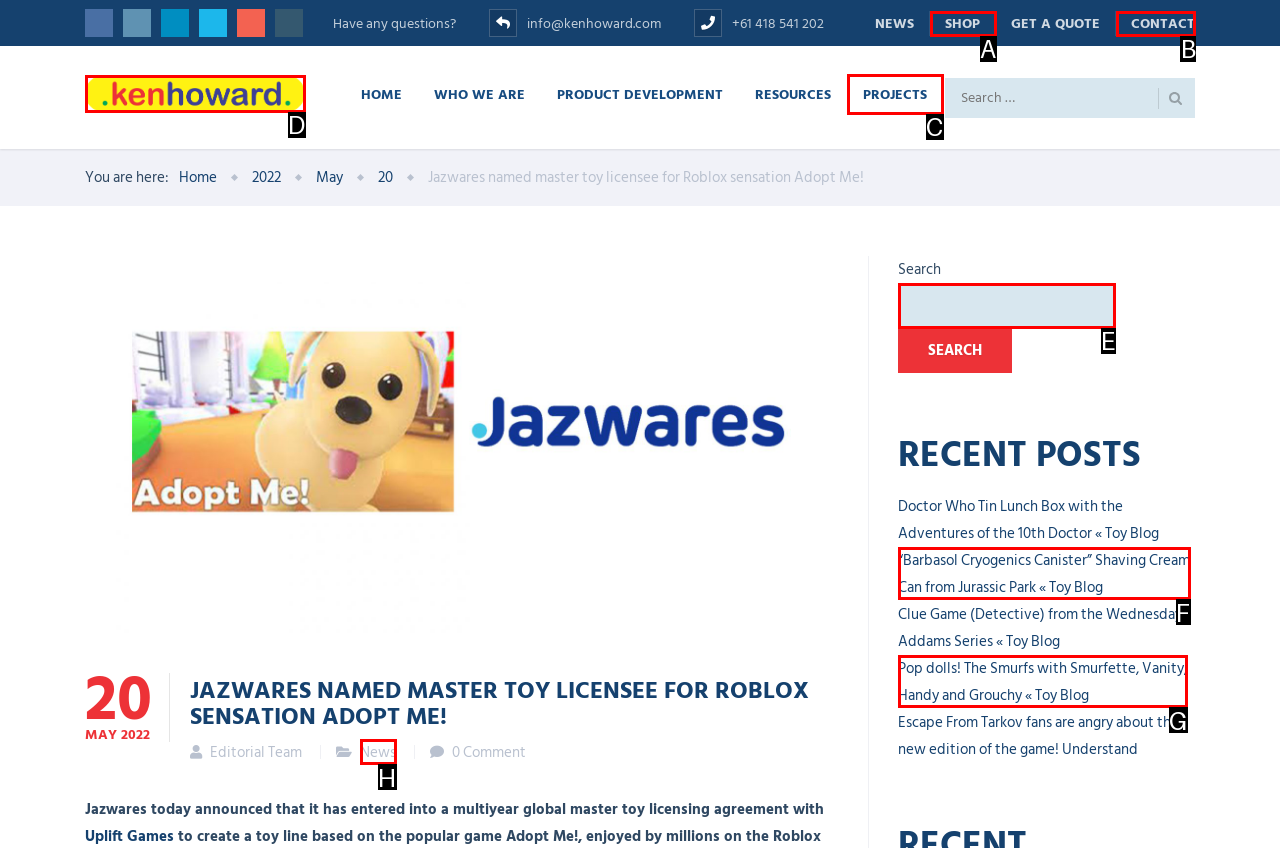Choose the correct UI element to click for this task: Contact Ken Howard Answer using the letter from the given choices.

B